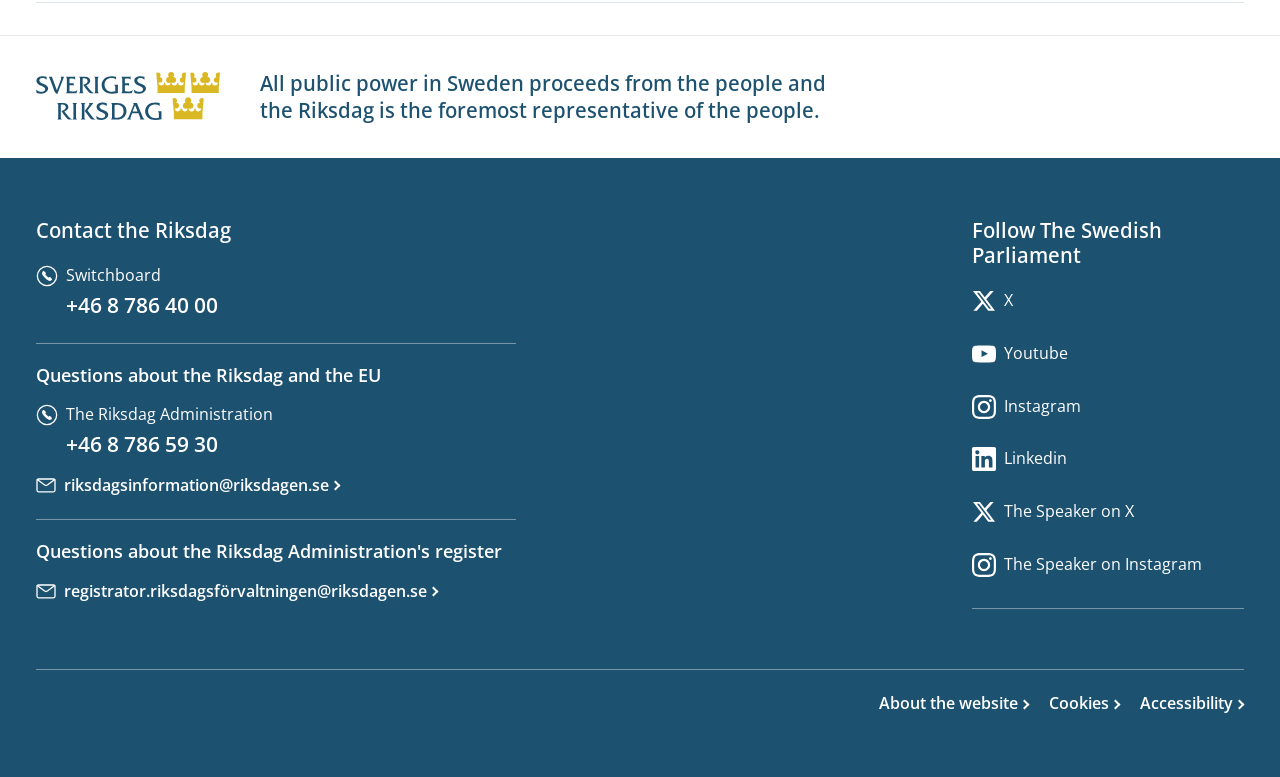Using the information in the image, give a detailed answer to the following question: What is the logo of the website?

The logo is located at the top left corner of the webpage, and it is an image with the text 'Sveriges Riksdag logo, back to homepage'.